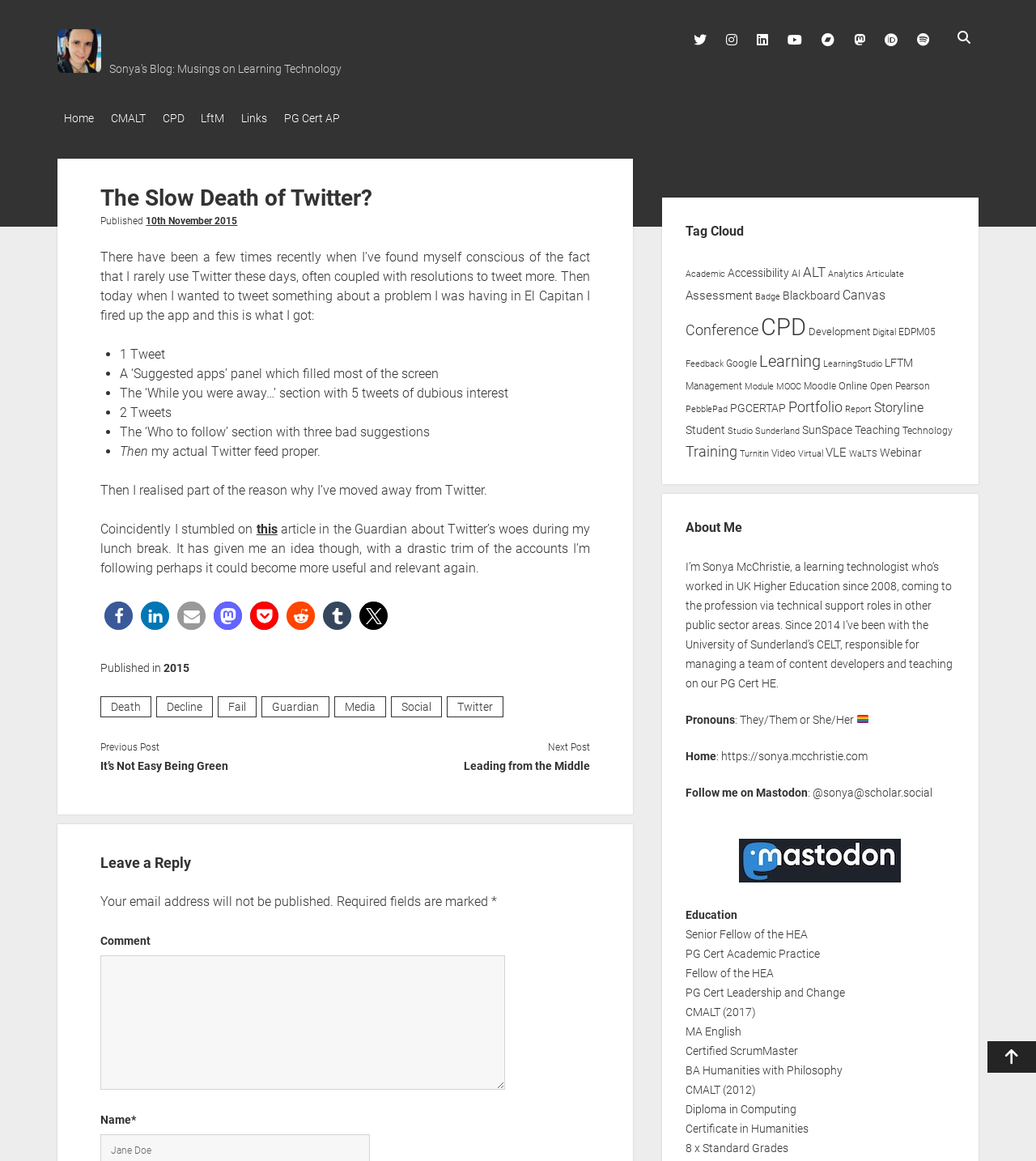Based on what you see in the screenshot, provide a thorough answer to this question: What is the last section of the webpage?

The last section of the webpage is the 'Leave a Reply' section, where users can leave a comment, enter their name and email address, and submit their comment.